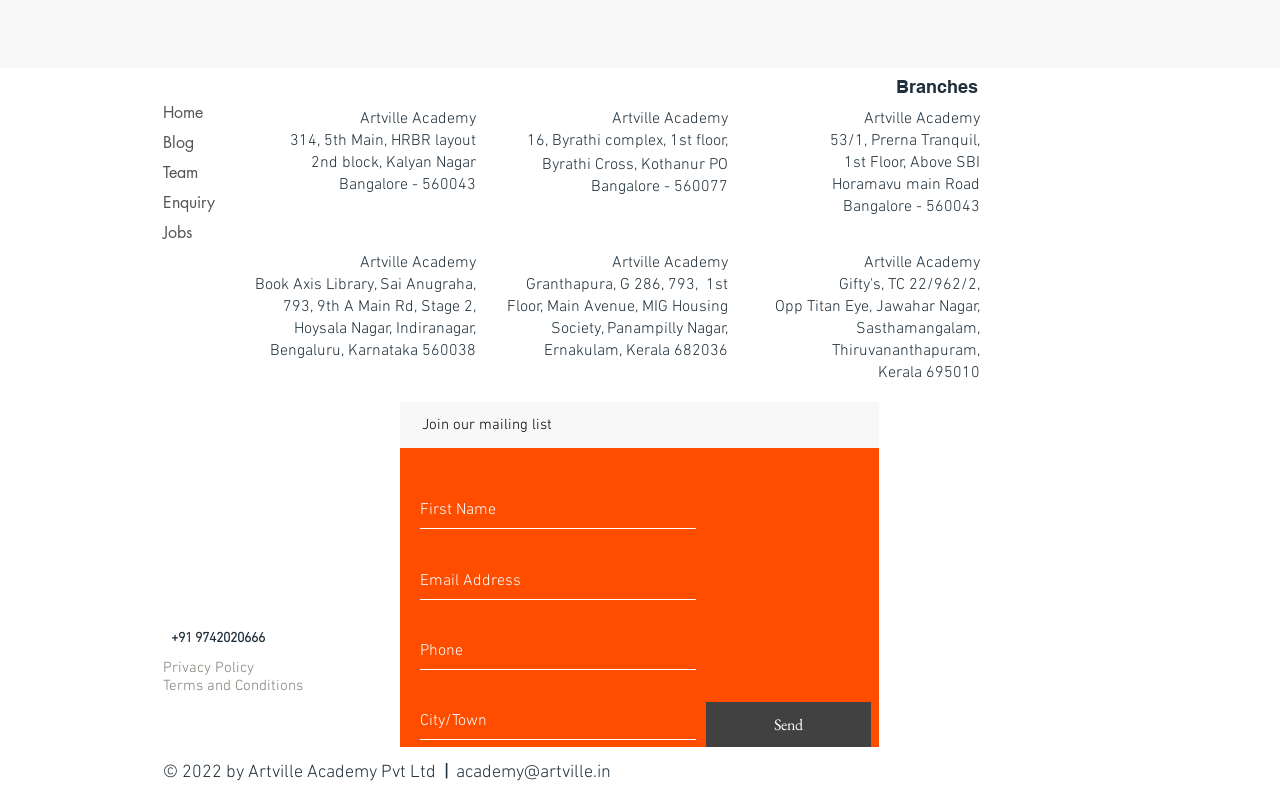Respond to the question below with a single word or phrase:
What is the name of the academy?

Artville Academy